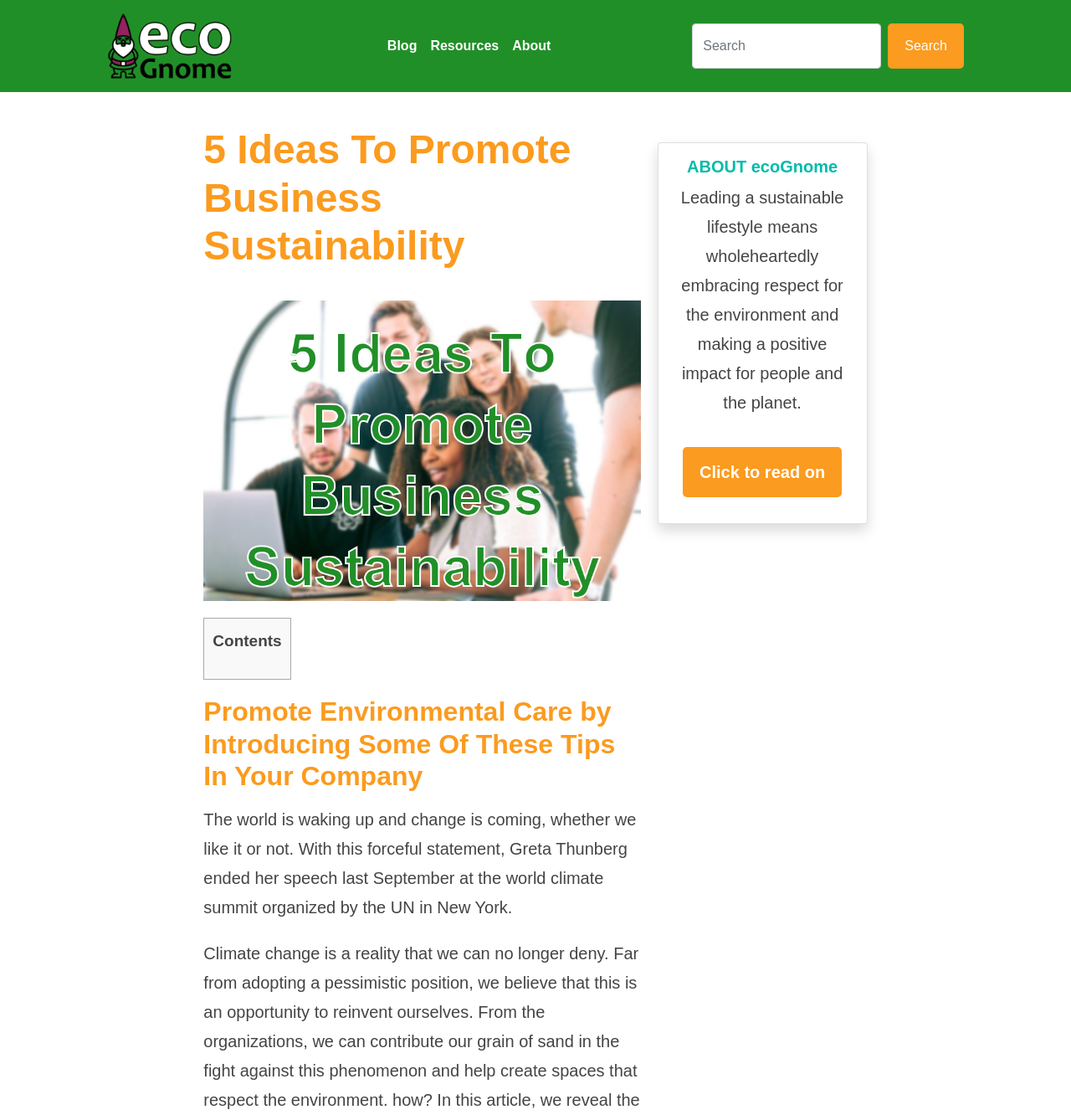Who is quoted in the article?
Please look at the screenshot and answer in one word or a short phrase.

Greta Thunberg